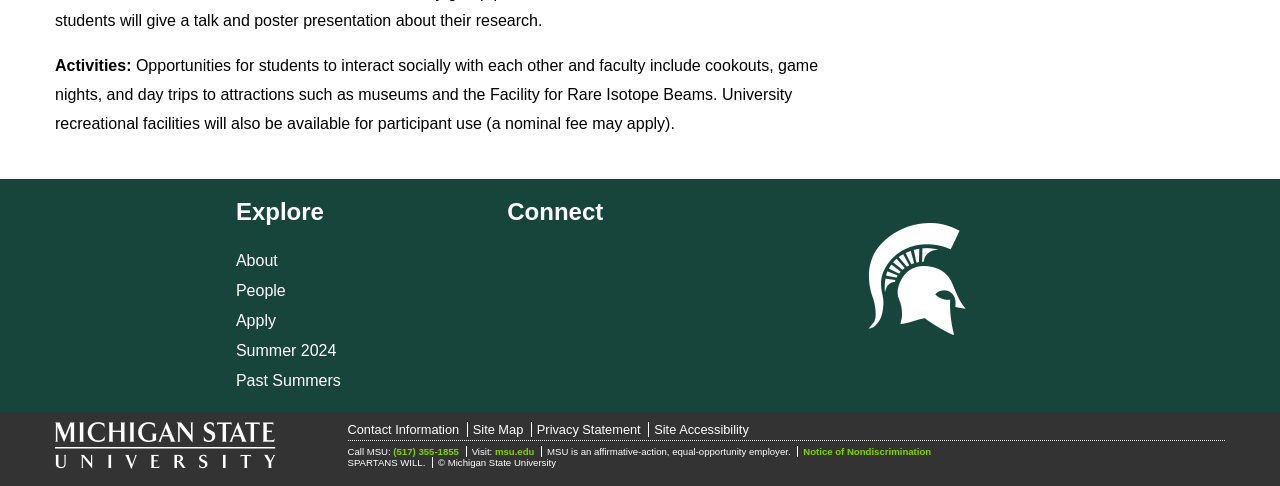How many links are there in the 'Explore' section?
From the image, respond using a single word or phrase.

5